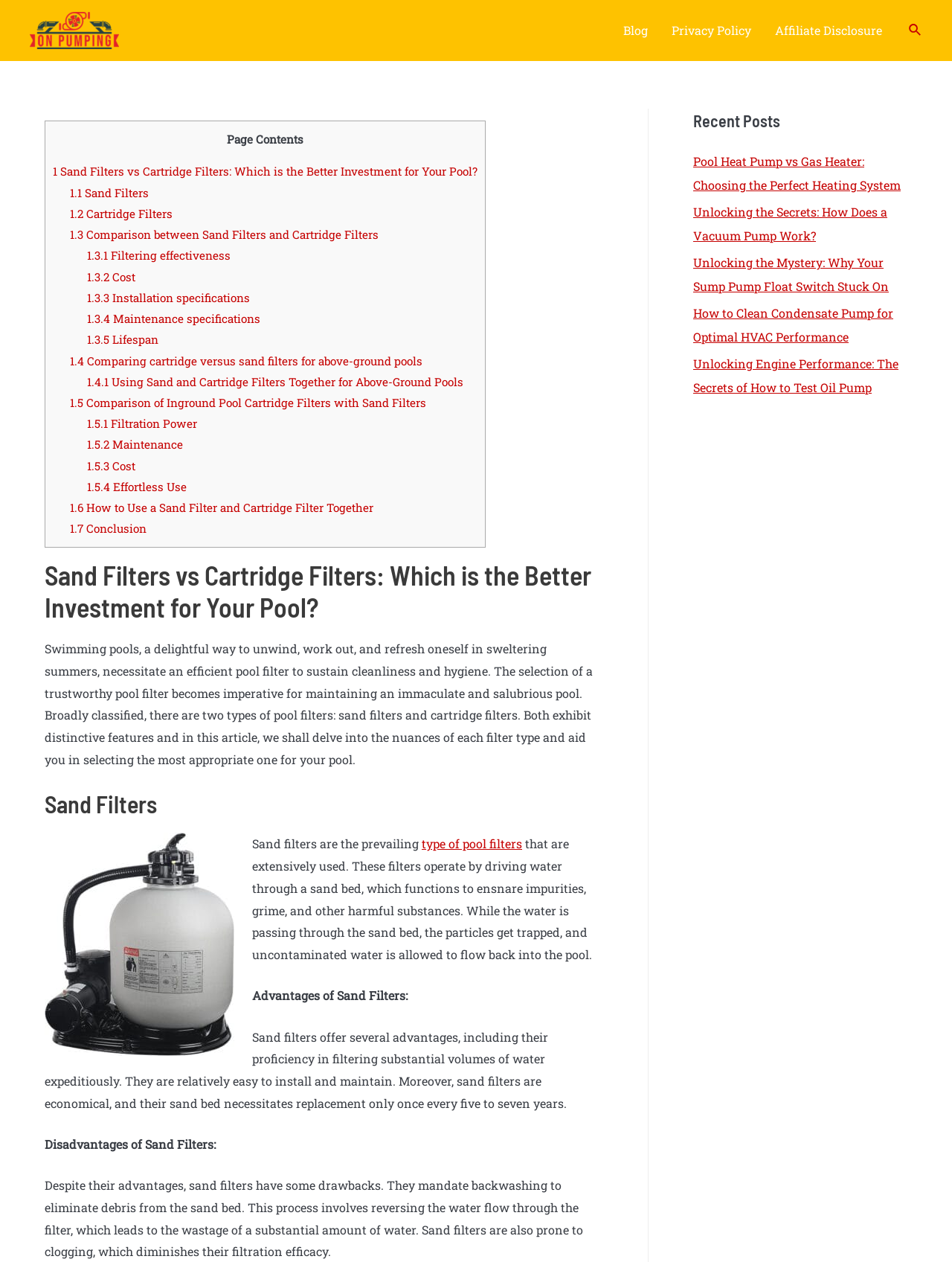Please respond to the question with a concise word or phrase:
How often does the sand bed in sand filters need to be replaced?

Every five to seven years